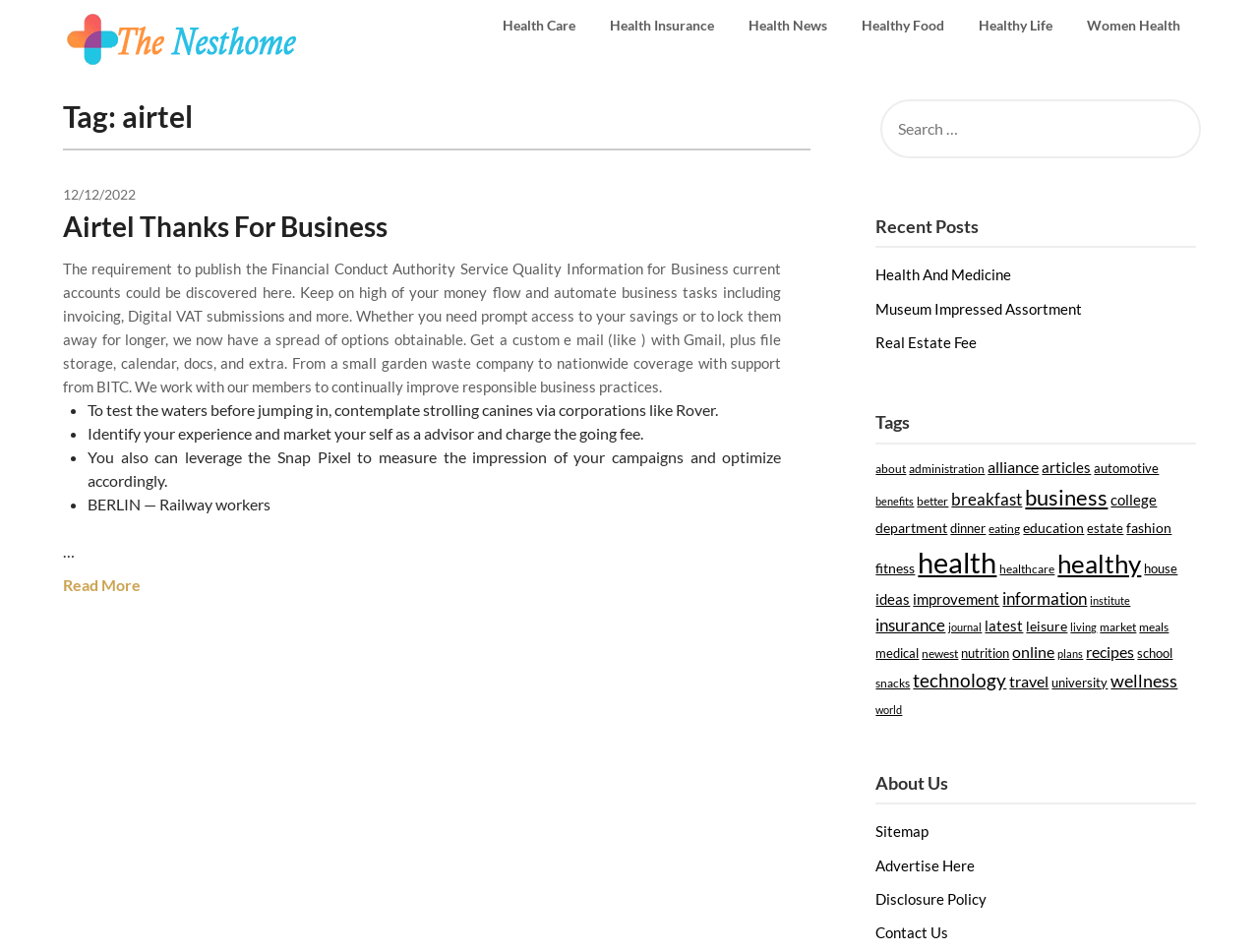Using the webpage screenshot and the element description Airtel Thanks For Business, determine the bounding box coordinates. Specify the coordinates in the format (top-left x, top-left y, bottom-right x, bottom-right y) with values ranging from 0 to 1.

[0.05, 0.22, 0.308, 0.255]